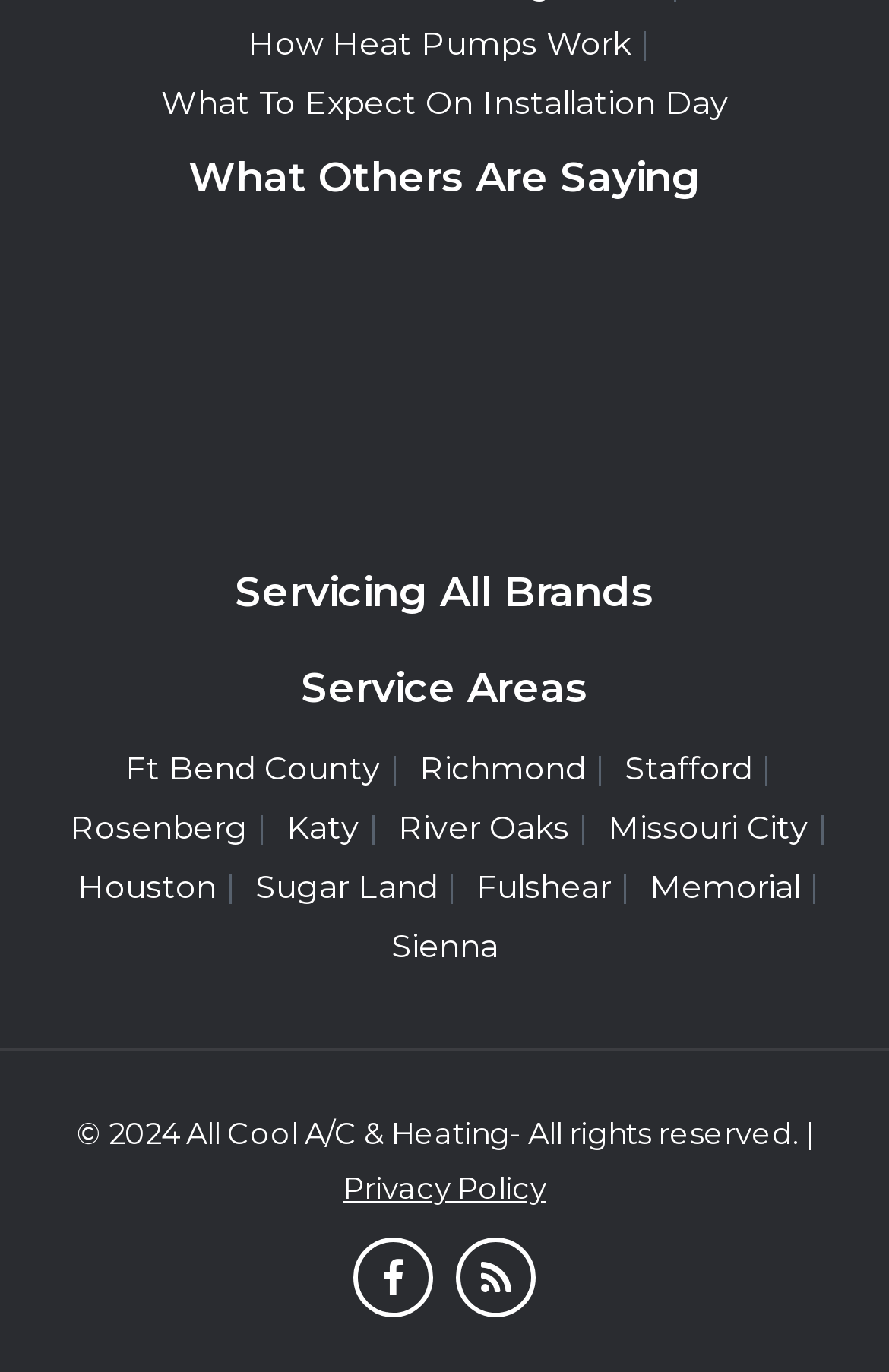Please reply to the following question using a single word or phrase: 
How many links are there in the footer section?

3